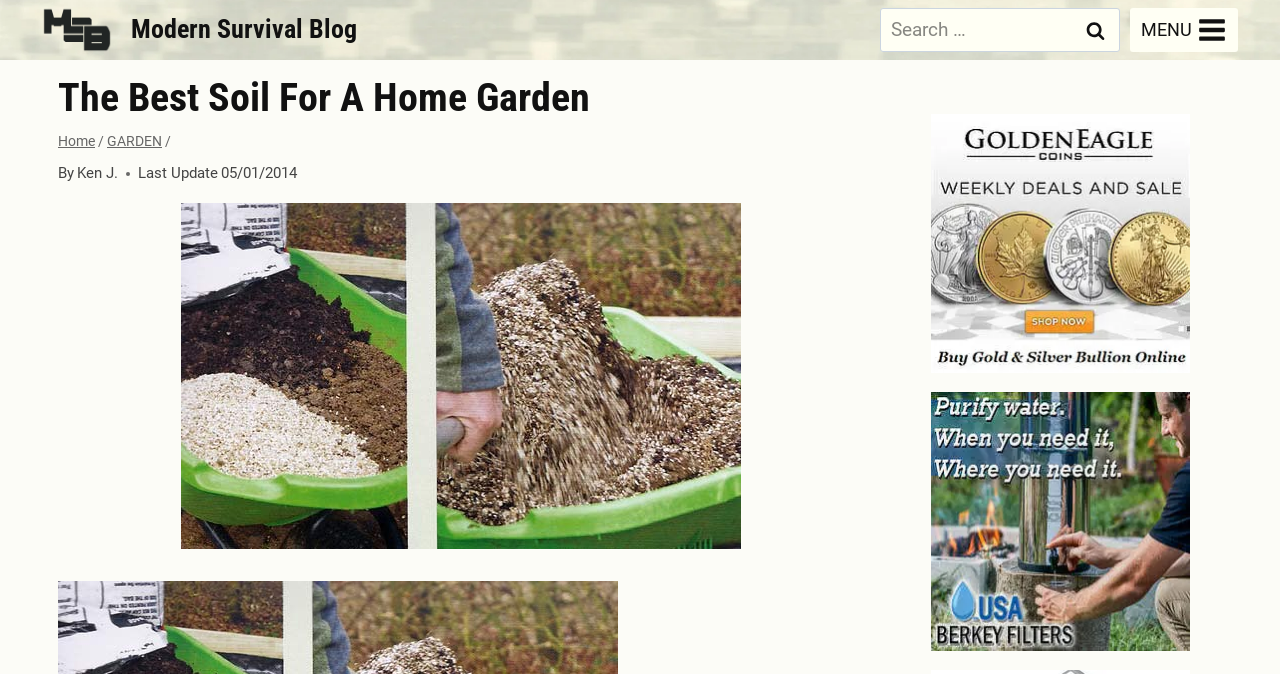Generate a thorough description of the webpage.

This webpage is about creating the best soil for a home garden. At the top left corner, there is a logo of "Modern Survival Blog" (MSB) with a link to the blog's homepage. Next to the logo, there is a search bar with a "Search" button. On the top right corner, there is a "MENU" toggle button.

Below the top navigation bar, there is a header section with a heading that reads "The Best Soil For A Home Garden". Underneath the heading, there is a breadcrumb navigation menu with links to "Home" and "GARDEN". The author's name, "Ken J.", and the last update date, "05/01/2014", are also displayed in this section.

On the right side of the page, there are two advertisements, one for "Golden Eagle Coins gold and silver online" and another for "USA Berkey Filters", each with an image and a link.

The main content of the webpage is not explicitly described in the provided accessibility tree, but based on the meta description, it is likely to be a simple recipe for creating the best home garden soil, which will produce robust vegetables and eliminate the need to work on the soil.